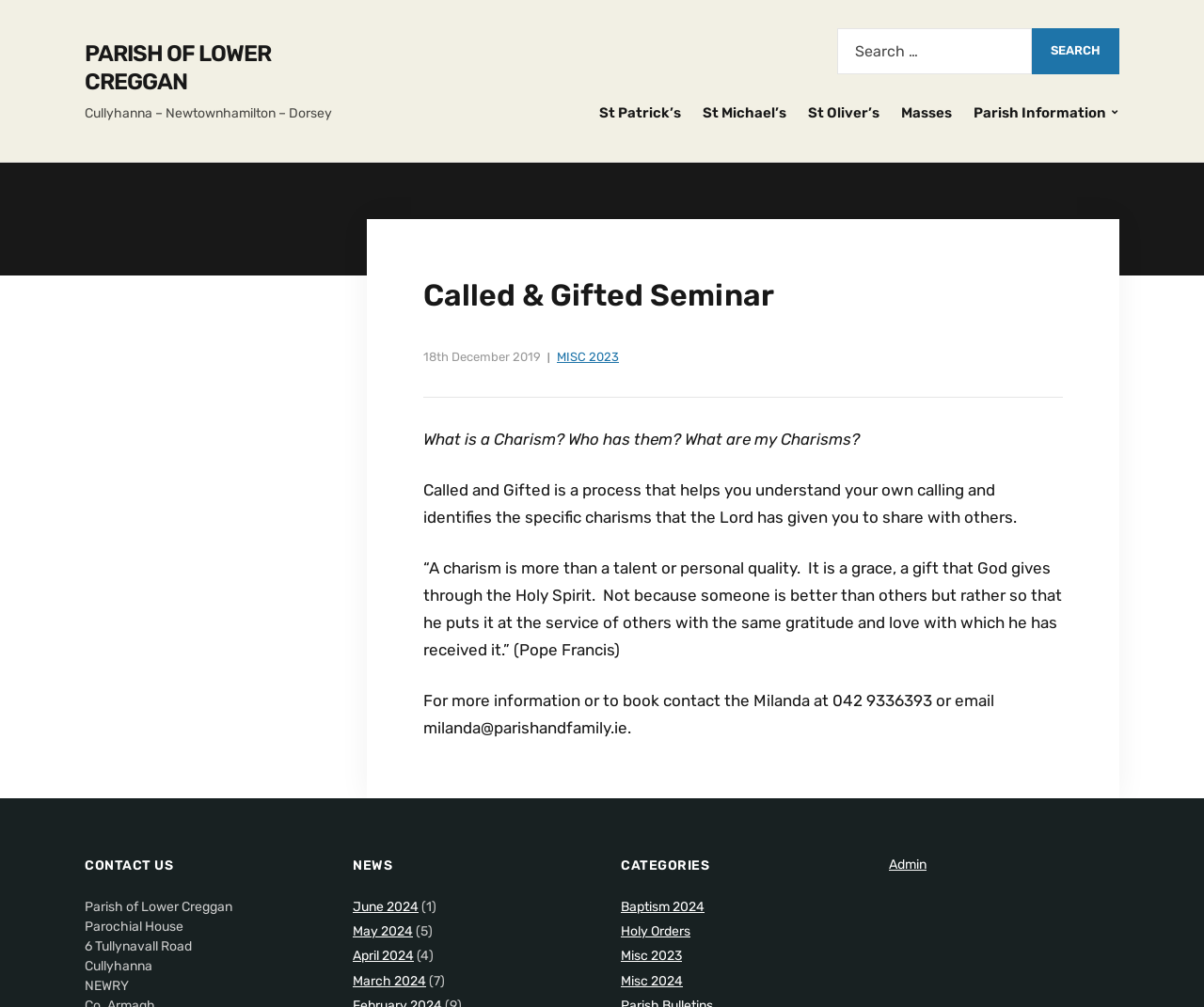Find the bounding box coordinates of the clickable region needed to perform the following instruction: "Contact the Milanda". The coordinates should be provided as four float numbers between 0 and 1, i.e., [left, top, right, bottom].

[0.352, 0.687, 0.826, 0.732]